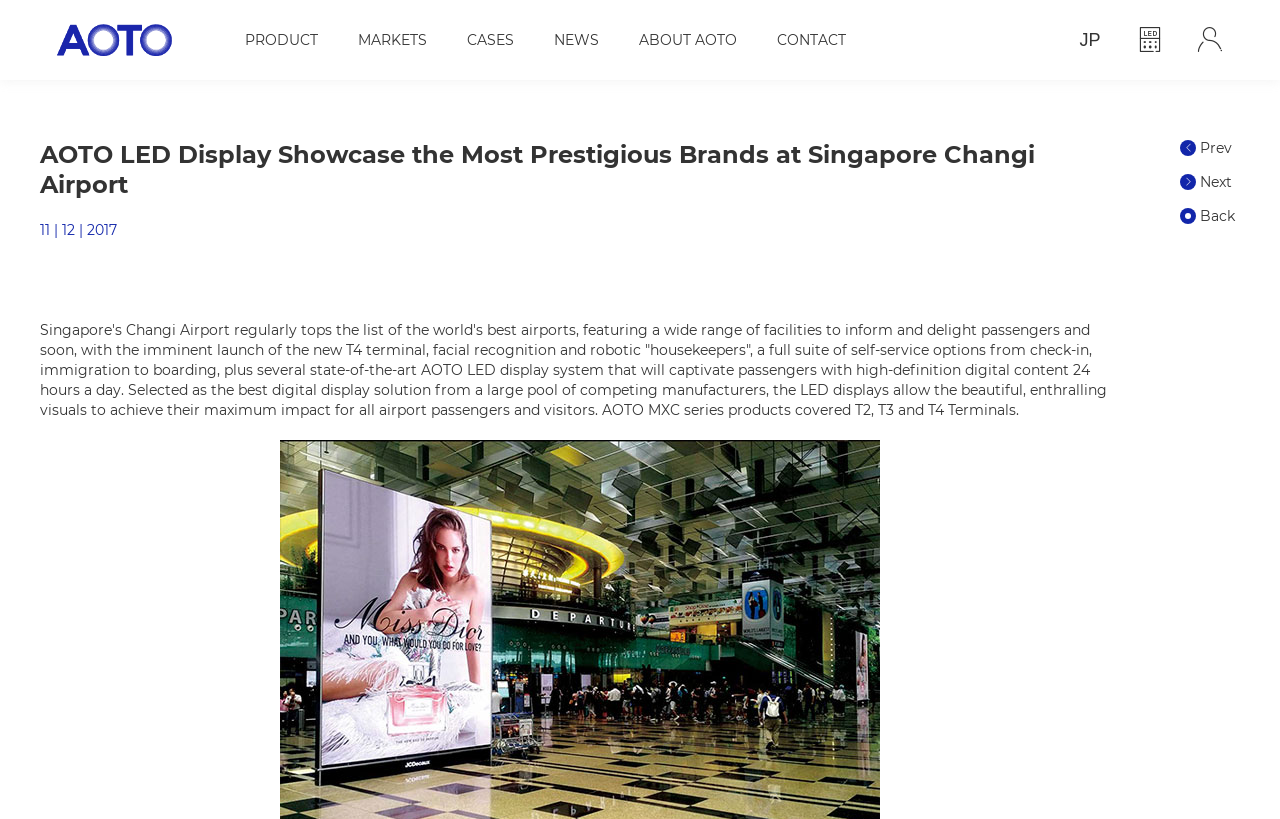Locate the bounding box coordinates of the area where you should click to accomplish the instruction: "Switch to Japanese language".

[0.828, 0.012, 0.875, 0.085]